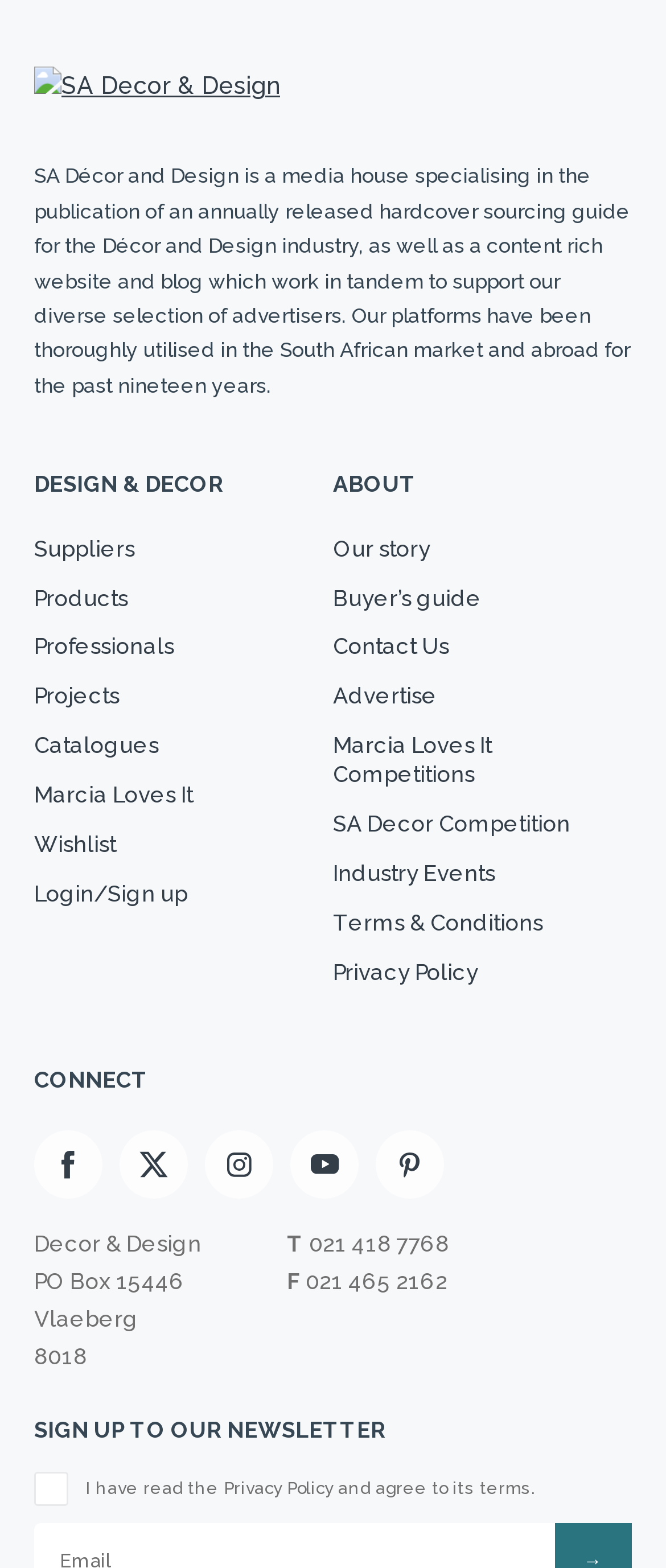Determine the bounding box coordinates of the clickable element to achieve the following action: 'Click on the 'Facebook' link'. Provide the coordinates as four float values between 0 and 1, formatted as [left, top, right, bottom].

[0.051, 0.715, 0.154, 0.771]